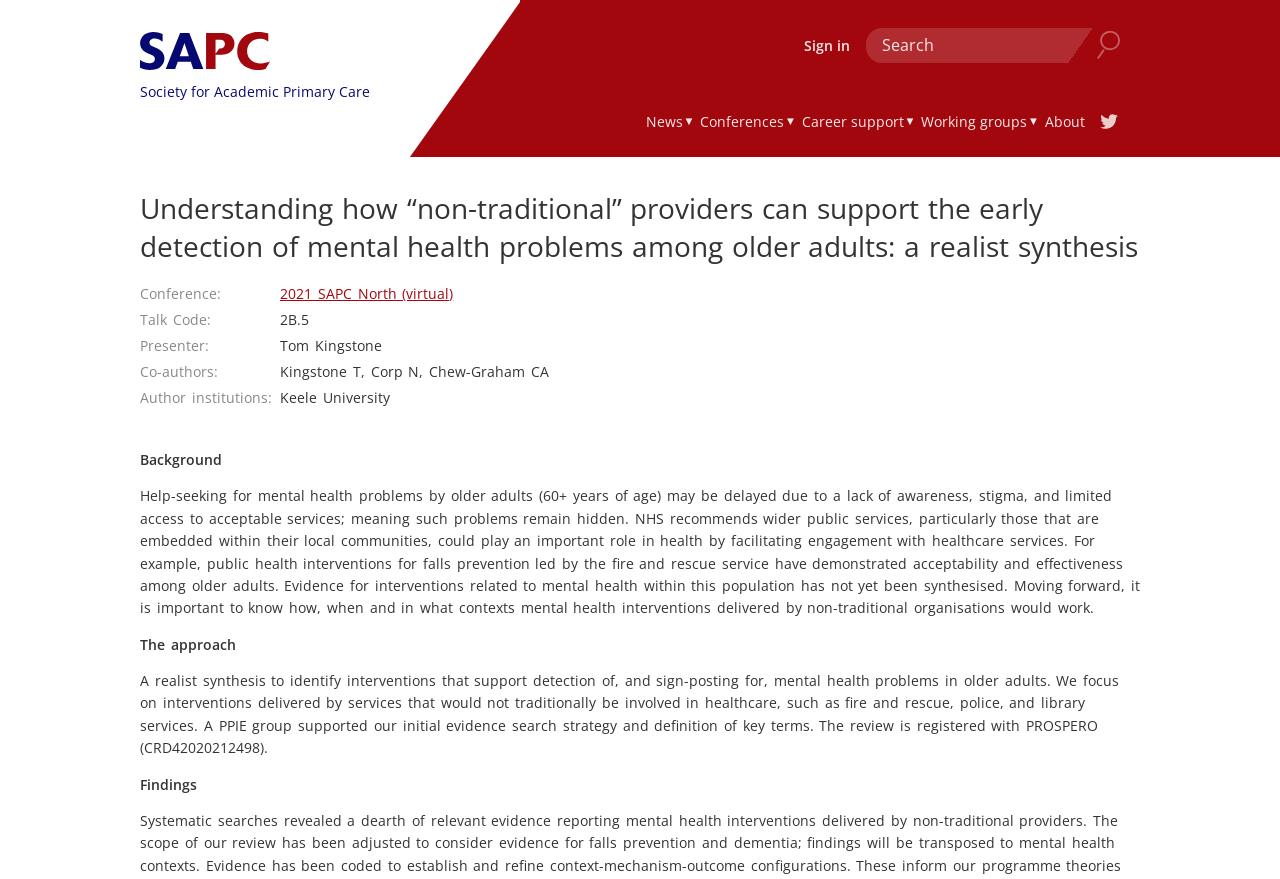Provide a brief response to the question below using one word or phrase:
What is the topic of the conference talk?

Mental health problems among older adults